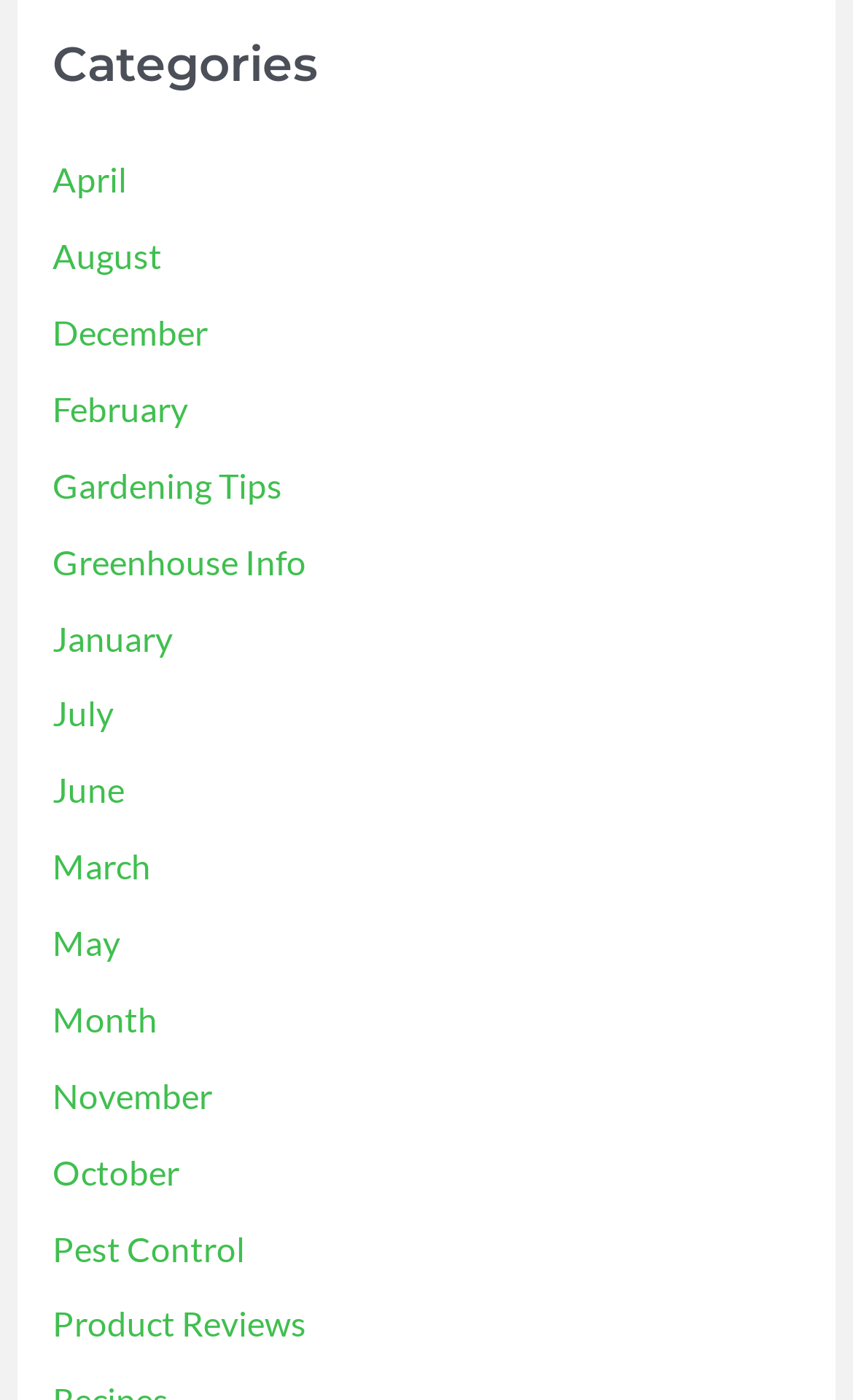Determine the bounding box coordinates for the clickable element required to fulfill the instruction: "go to Product Reviews". Provide the coordinates as four float numbers between 0 and 1, i.e., [left, top, right, bottom].

[0.061, 0.932, 0.359, 0.96]